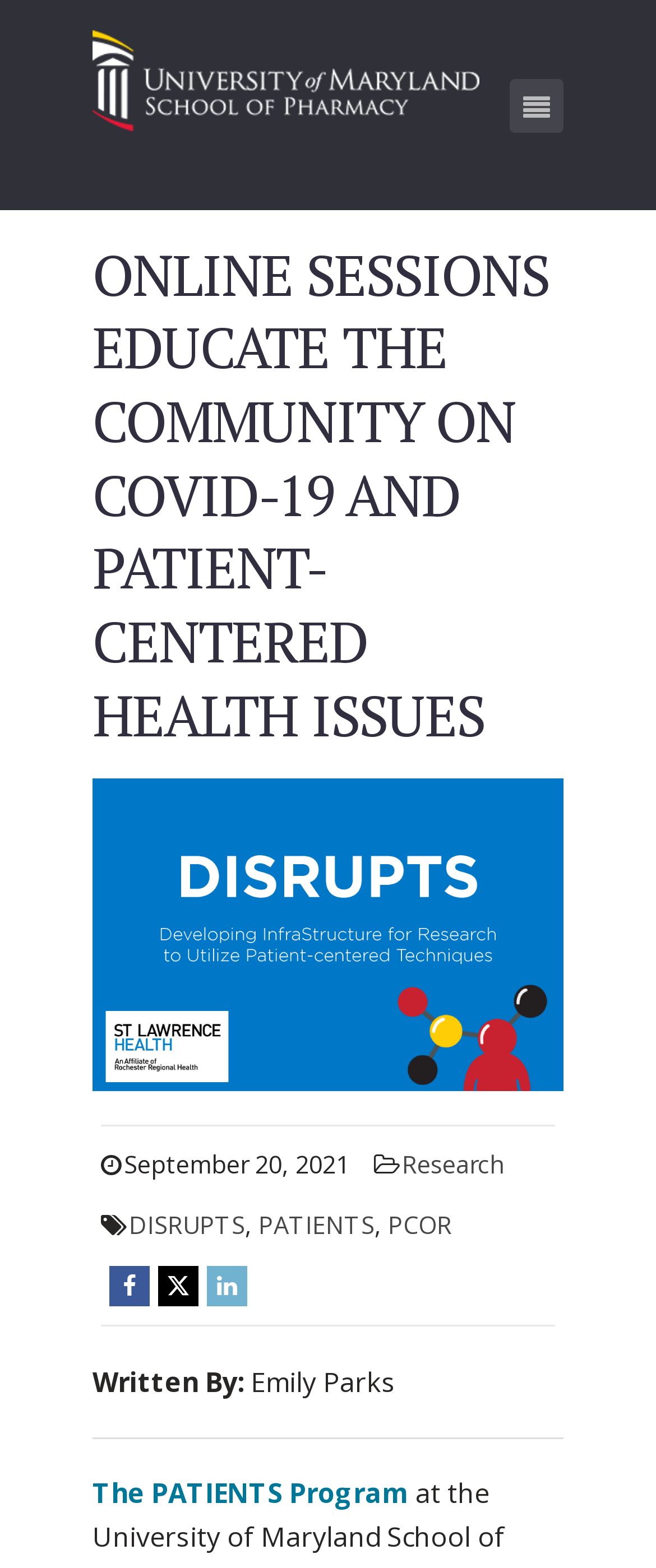Specify the bounding box coordinates of the region I need to click to perform the following instruction: "Go to Previous page". The coordinates must be four float numbers in the range of 0 to 1, i.e., [left, top, right, bottom].

None